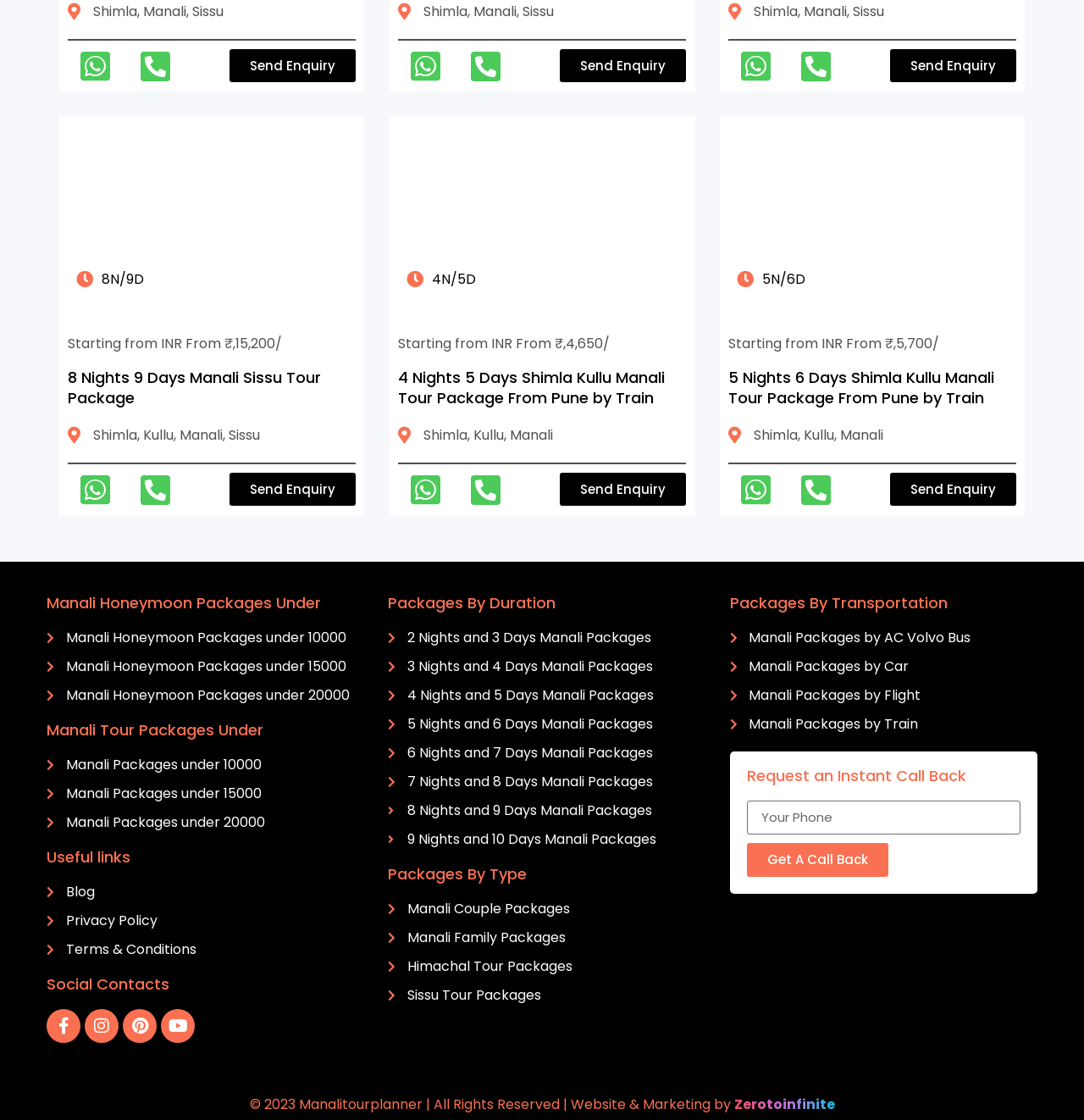What is the purpose of the 'Request an Instant Call Back' section?
Using the image as a reference, give an elaborate response to the question.

I analyzed the 'Request an Instant Call Back' section and found that it allows users to enter their phone number and request a call back from the tour planner, likely to inquire about tour packages or services.